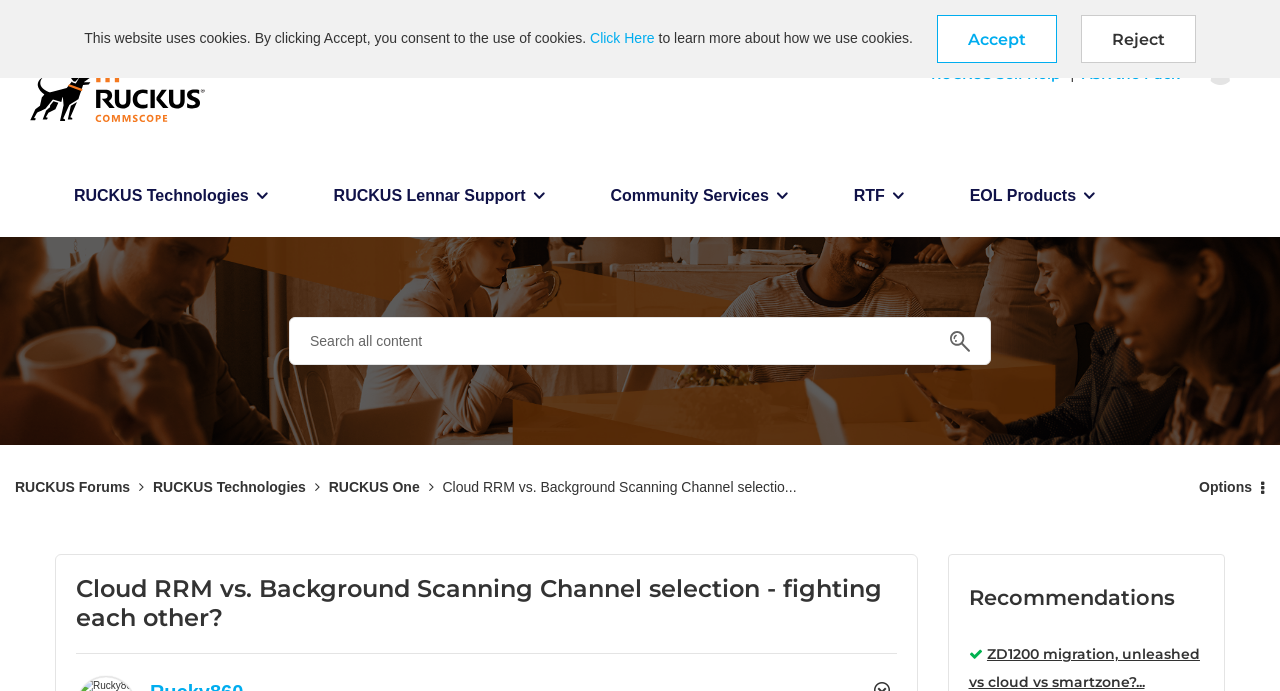What is the topic of the current discussion?
Provide a detailed and extensive answer to the question.

The topic of the current discussion can be found in the heading element on the webpage, which reads 'Cloud RRM vs. Background Scanning Channel selection - fighting each other?'.